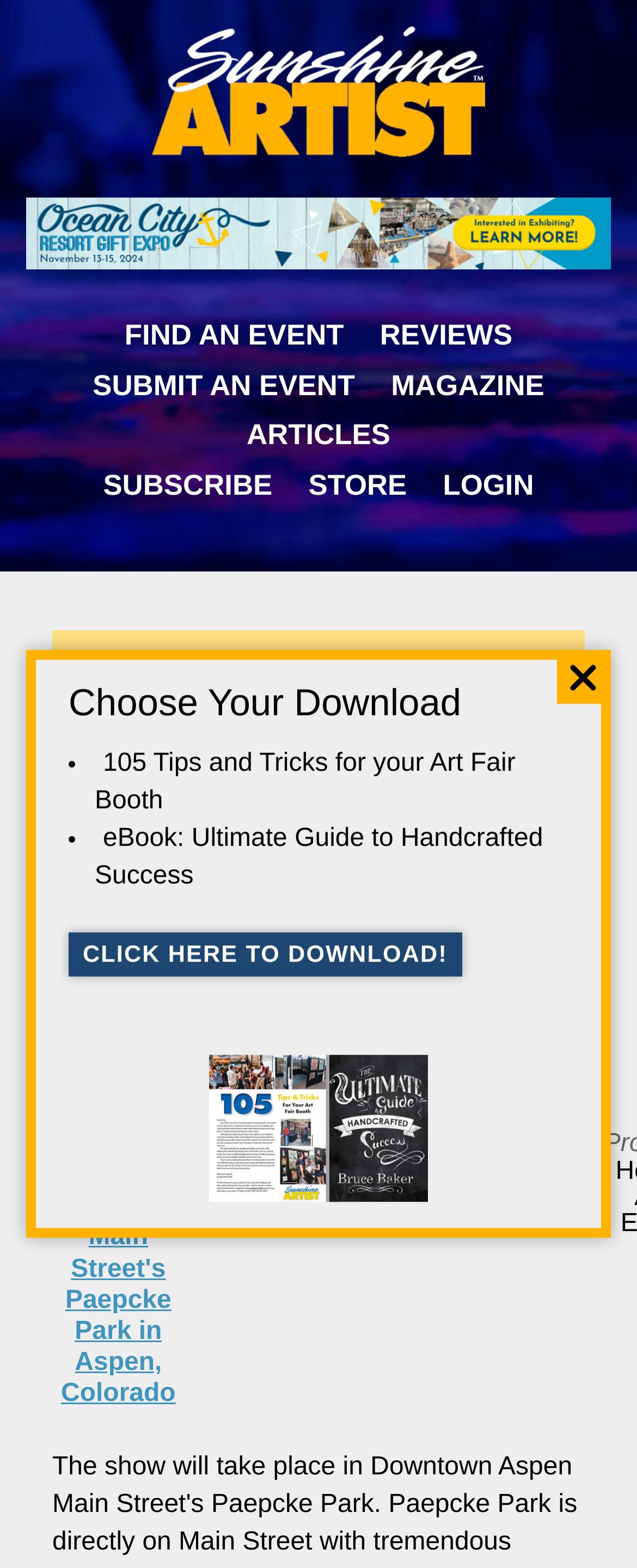Determine the main headline from the webpage and extract its text.

Downtown Aspen Art Festival